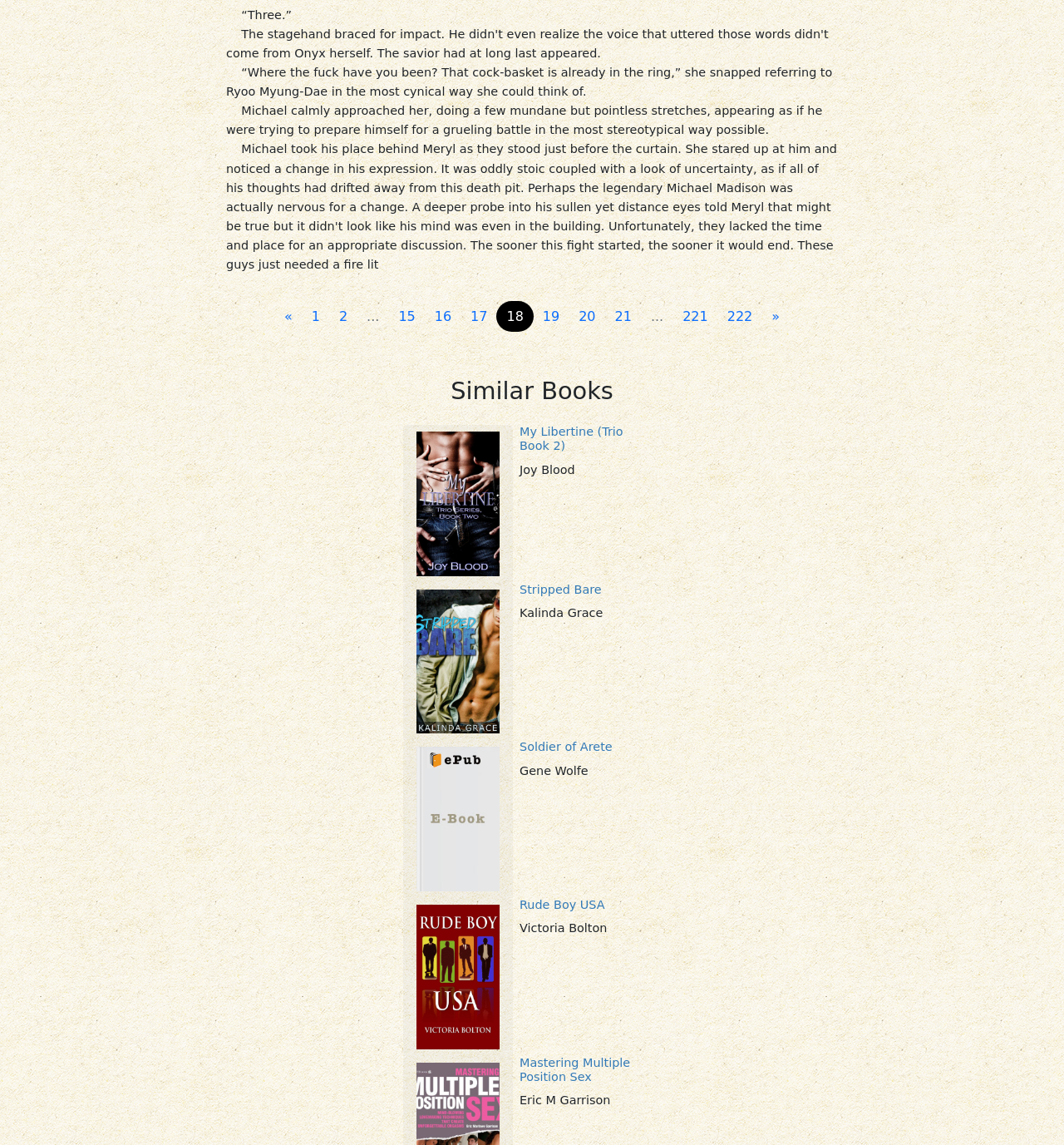Using the provided element description: "alt="Stripped Bare"", identify the bounding box coordinates. The coordinates should be four floats between 0 and 1 in the order [left, top, right, bottom].

[0.391, 0.571, 0.47, 0.583]